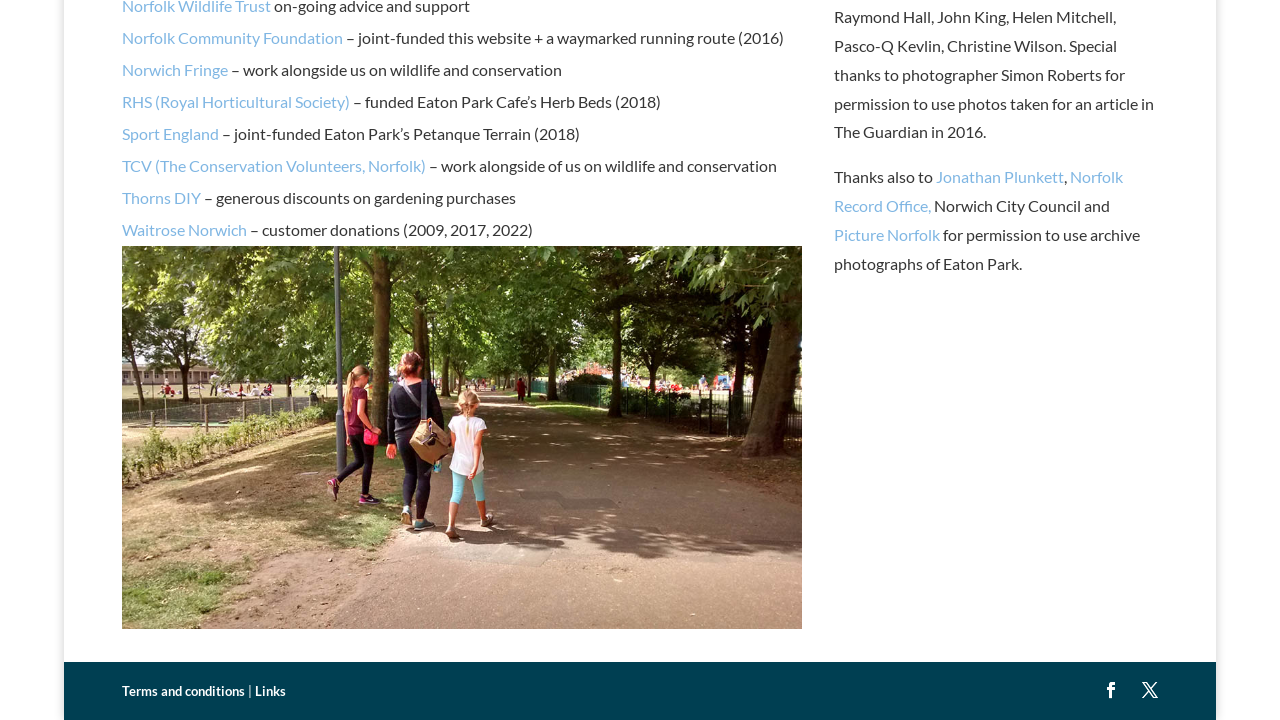Using the provided element description, identify the bounding box coordinates as (top-left x, top-left y, bottom-right x, bottom-right y). Ensure all values are between 0 and 1. Description: X

[0.892, 0.94, 0.905, 0.98]